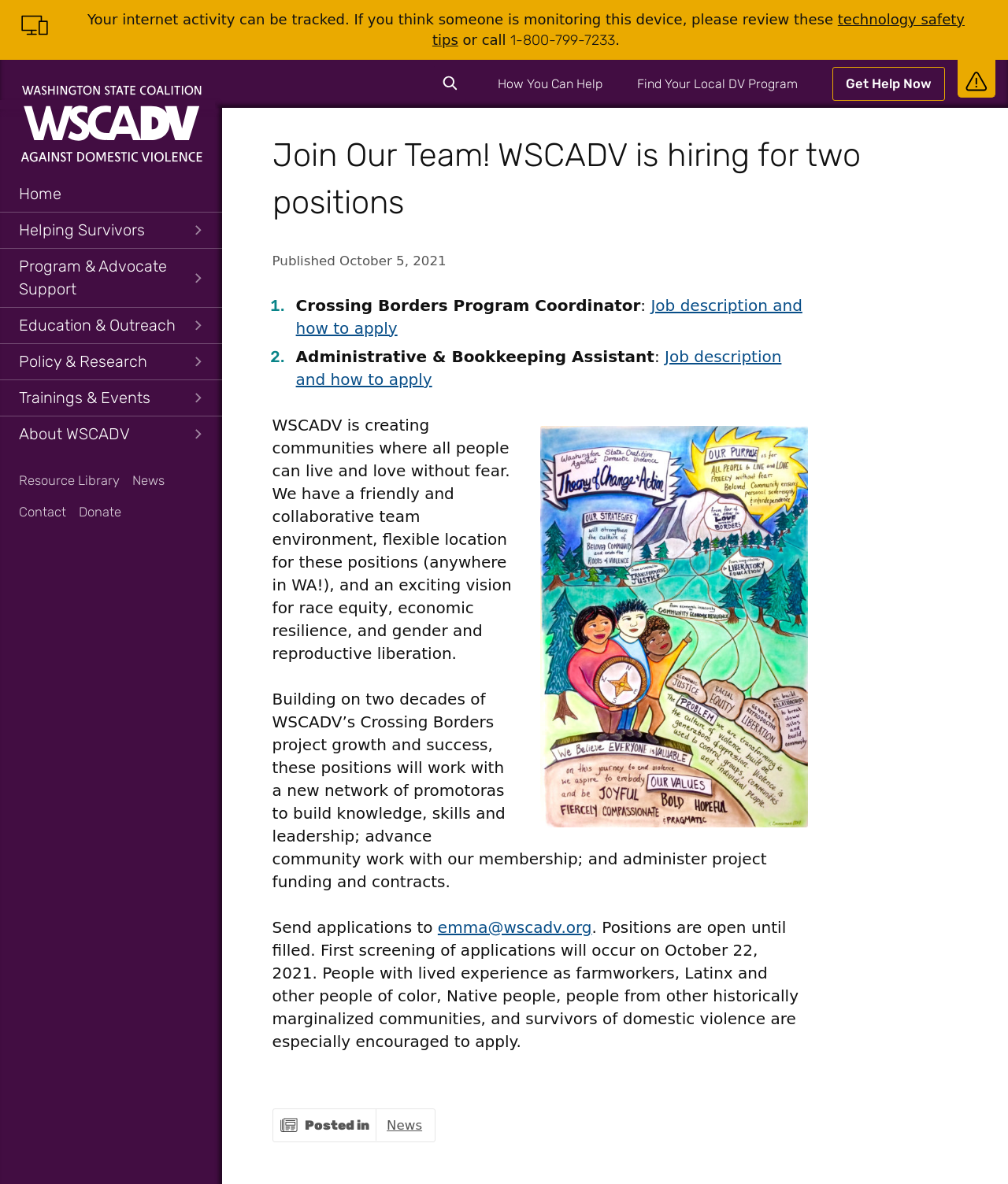Generate the main heading text from the webpage.

Join Our Team! WSCADV is hiring for two positions